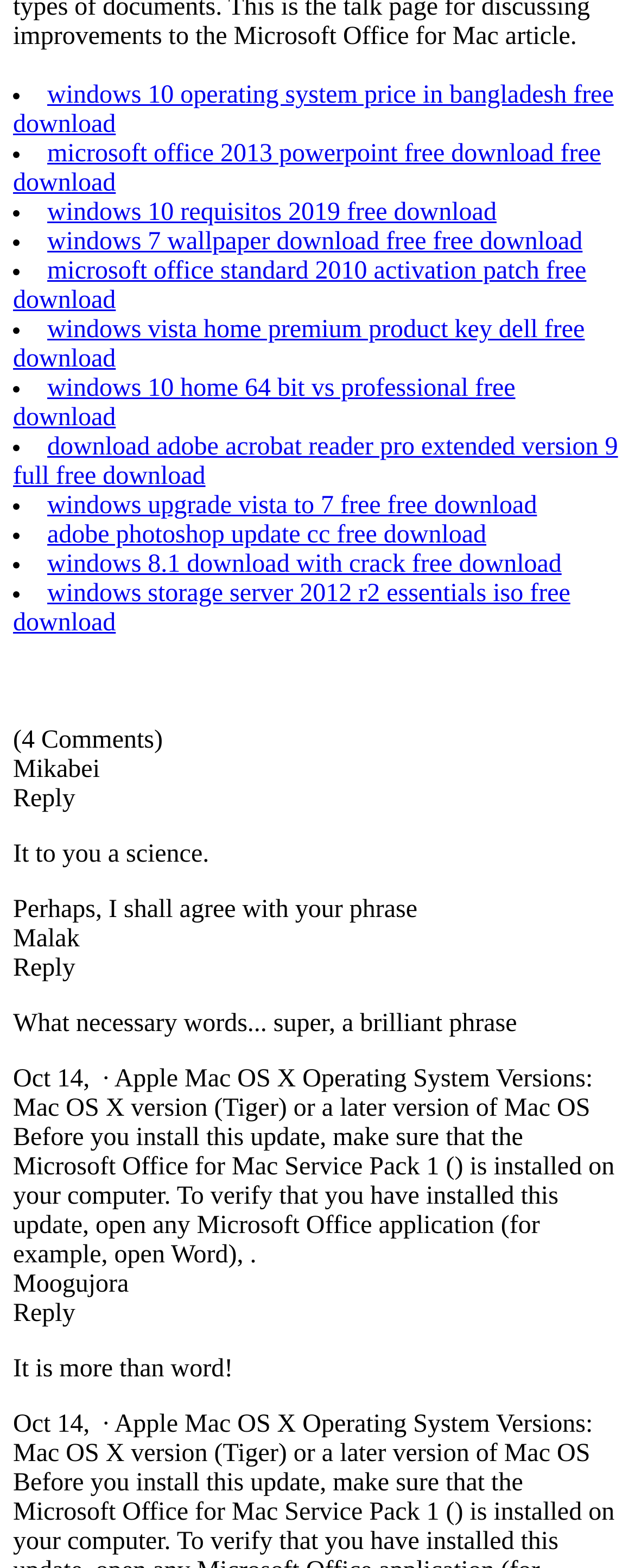Respond with a single word or phrase to the following question:
How many links are on this webpage?

19